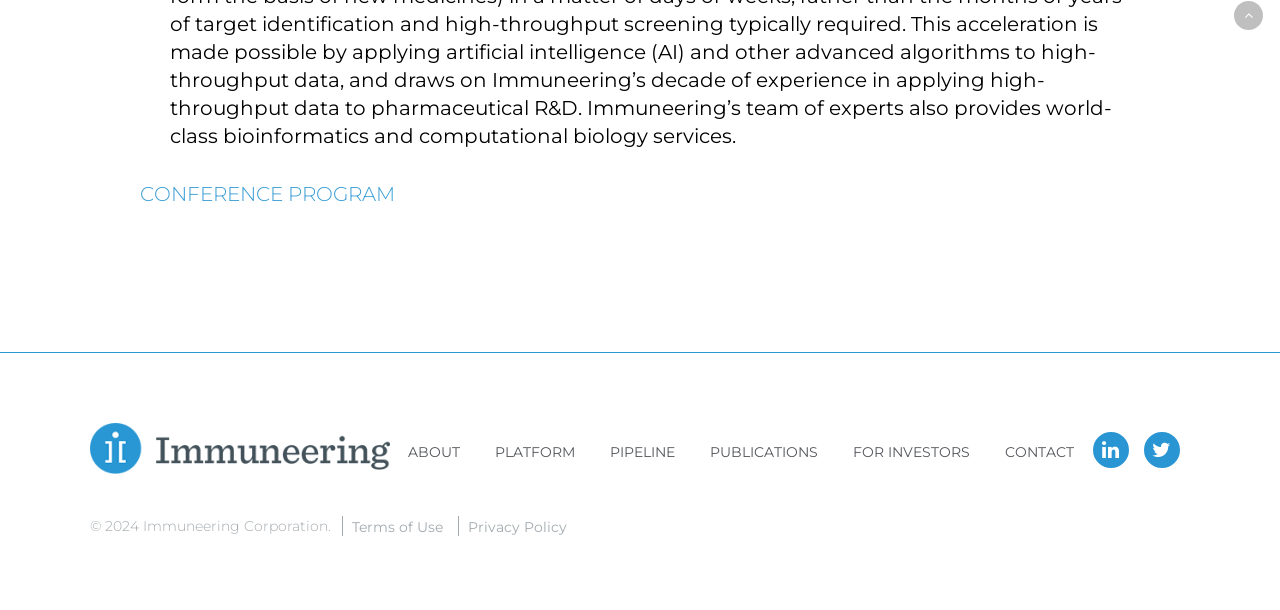How many links are in the top navigation bar?
Provide an in-depth answer to the question, covering all aspects.

The top navigation bar contains links to 'CONFERENCE PROGRAM', 'ABOUT', 'PLATFORM', 'PIPELINE', 'PUBLICATIONS', 'FOR INVESTORS', and 'CONTACT', which totals 7 links.